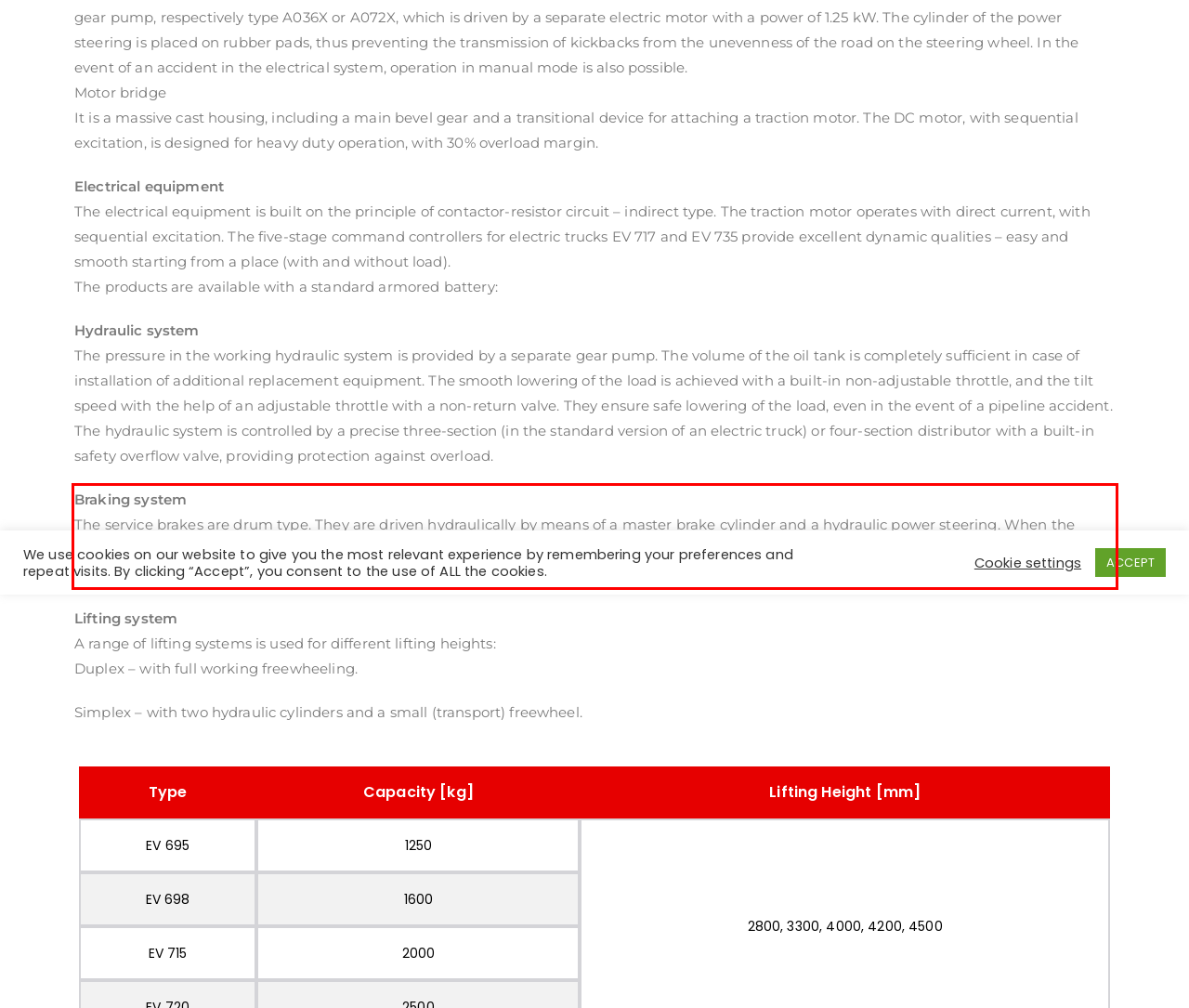Within the screenshot of the webpage, there is a red rectangle. Please recognize and generate the text content inside this red bounding box.

Braking system The service brakes are drum type. They are driven hydraulically by means of a master brake cylinder and a hydraulic power steering. When the brake pedal is depressed, the traction motor is switched off, which protects it and the battery from overload. The brakes can also be applied manually, with a lever mechanism.